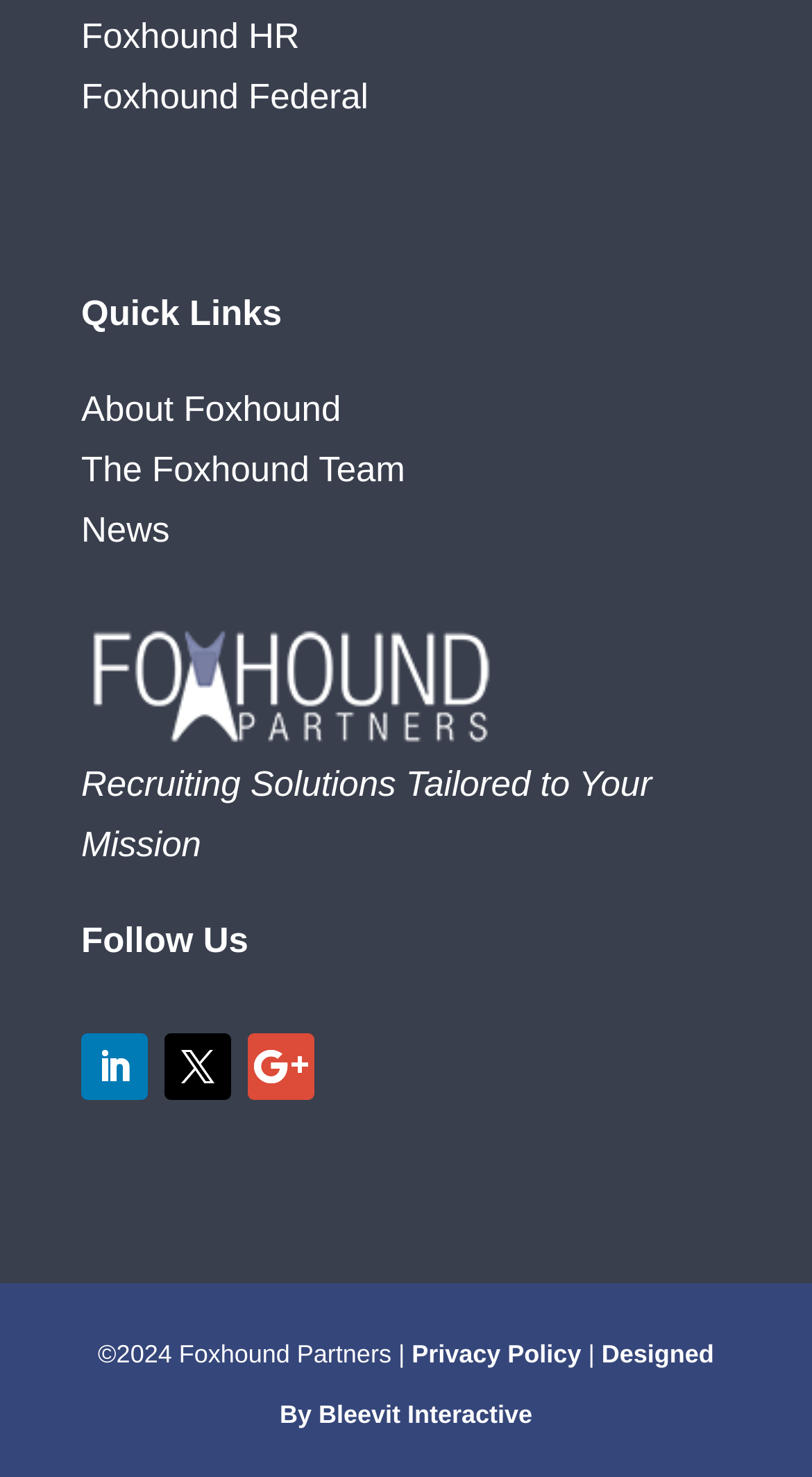What is the theme of the recruiting solutions?
Give a one-word or short phrase answer based on the image.

Tailored to Your Mission